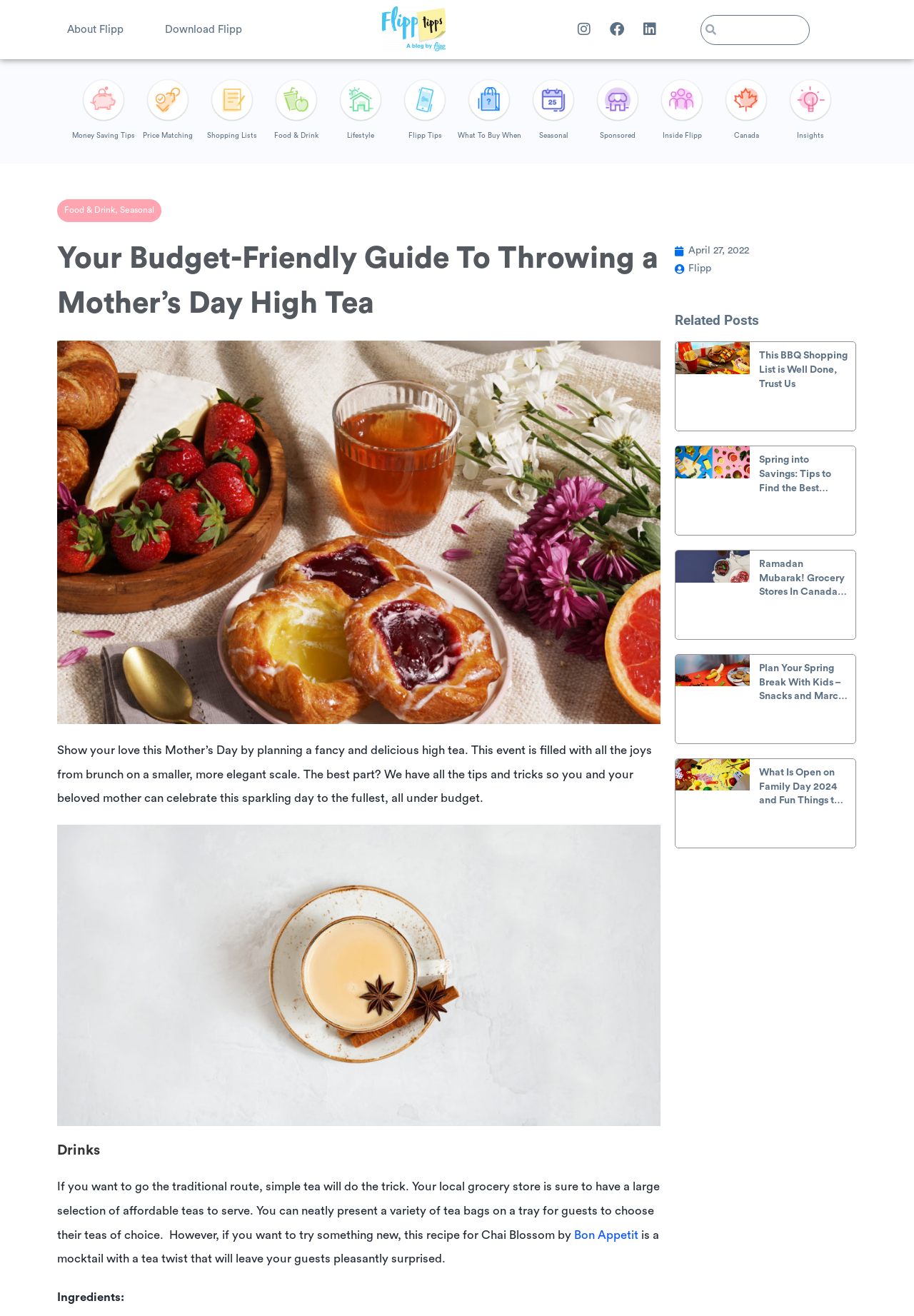Please identify the webpage's heading and generate its text content.

This BBQ Shopping List is Well Done, Trust Us